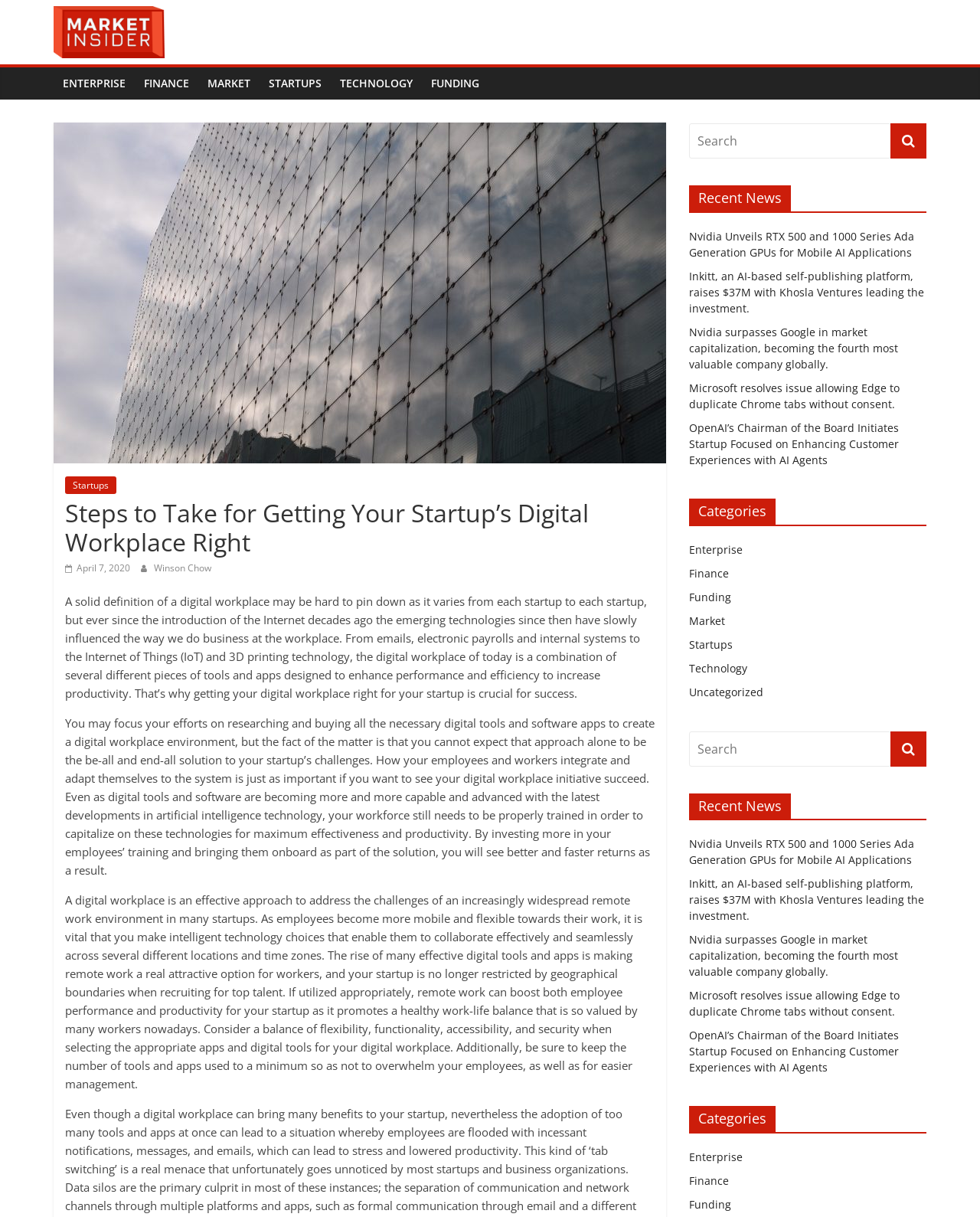Show me the bounding box coordinates of the clickable region to achieve the task as per the instruction: "Click Symptom Entry".

None